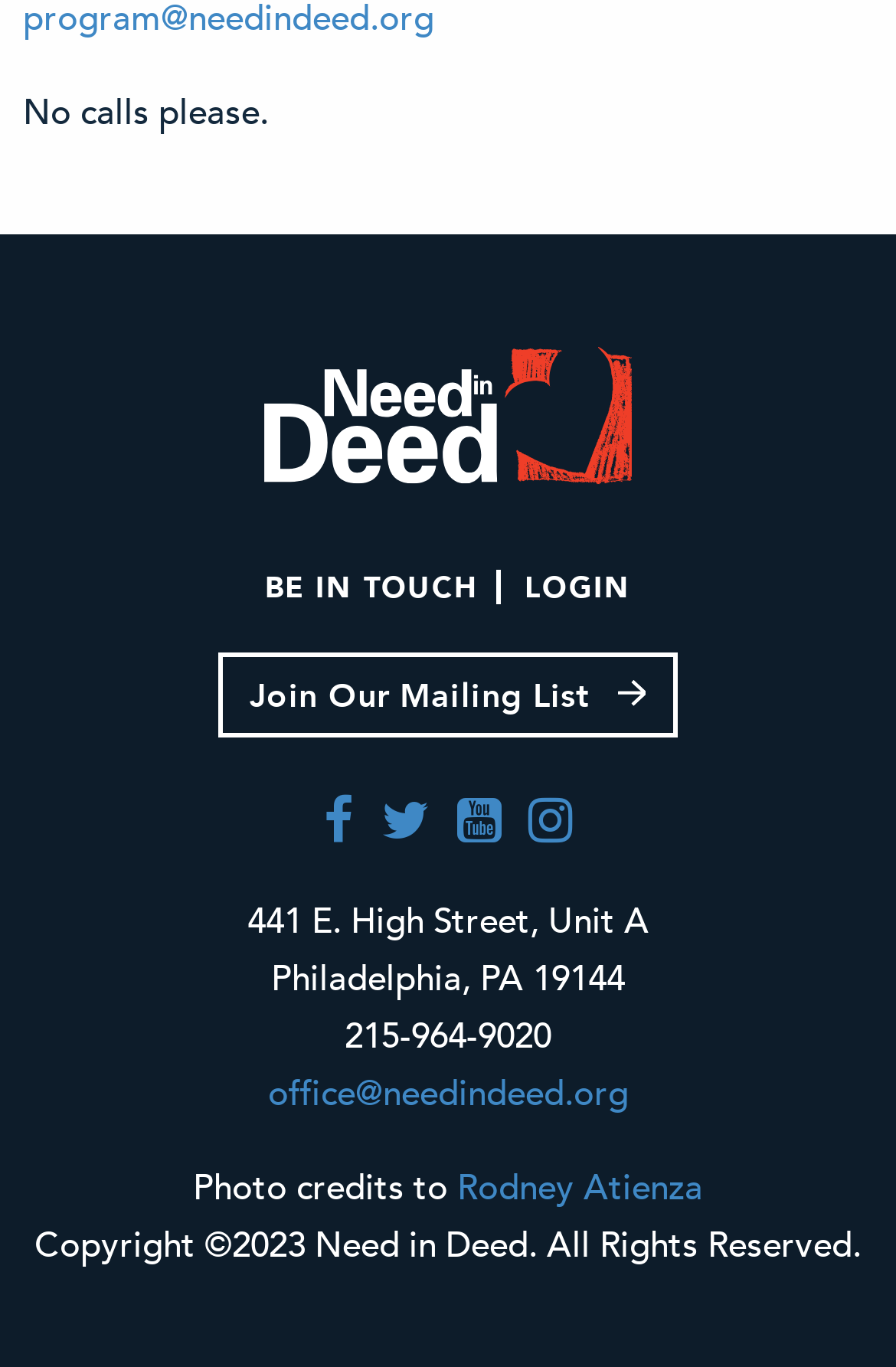From the details in the image, provide a thorough response to the question: What is the organization's phone number?

The phone number can be found at the bottom of the webpage, in the contact information section, where it is listed as a static text.